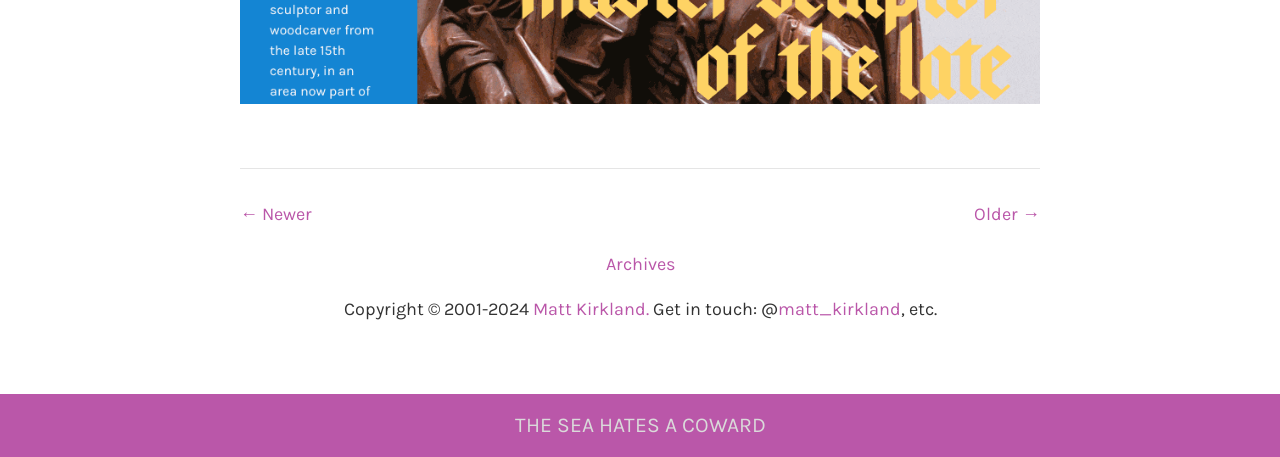By analyzing the image, answer the following question with a detailed response: What is the author's name?

The link element 'Matt Kirkland.' has a bounding box coordinate of [0.416, 0.651, 0.507, 0.699], which indicates it is the author's name.